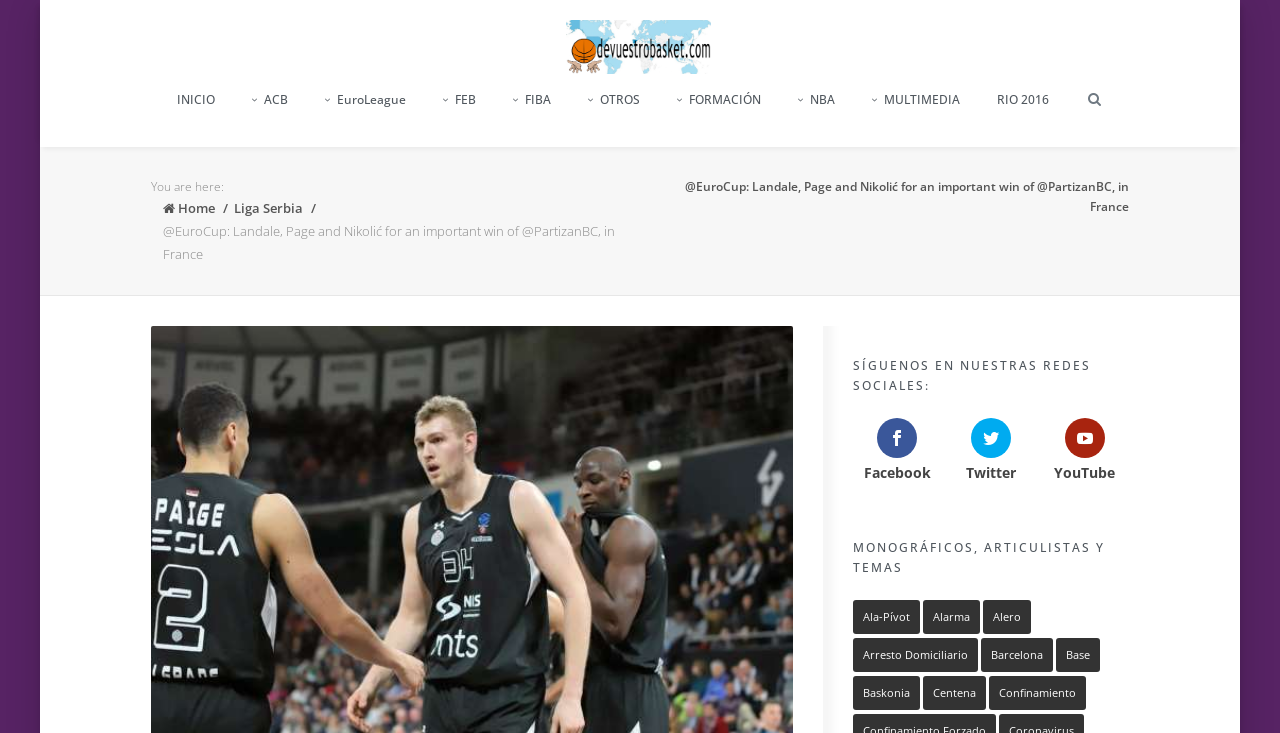Please specify the bounding box coordinates of the clickable region to carry out the following instruction: "Search for something". The coordinates should be four float numbers between 0 and 1, in the format [left, top, right, bottom].

[0.834, 0.109, 0.873, 0.164]